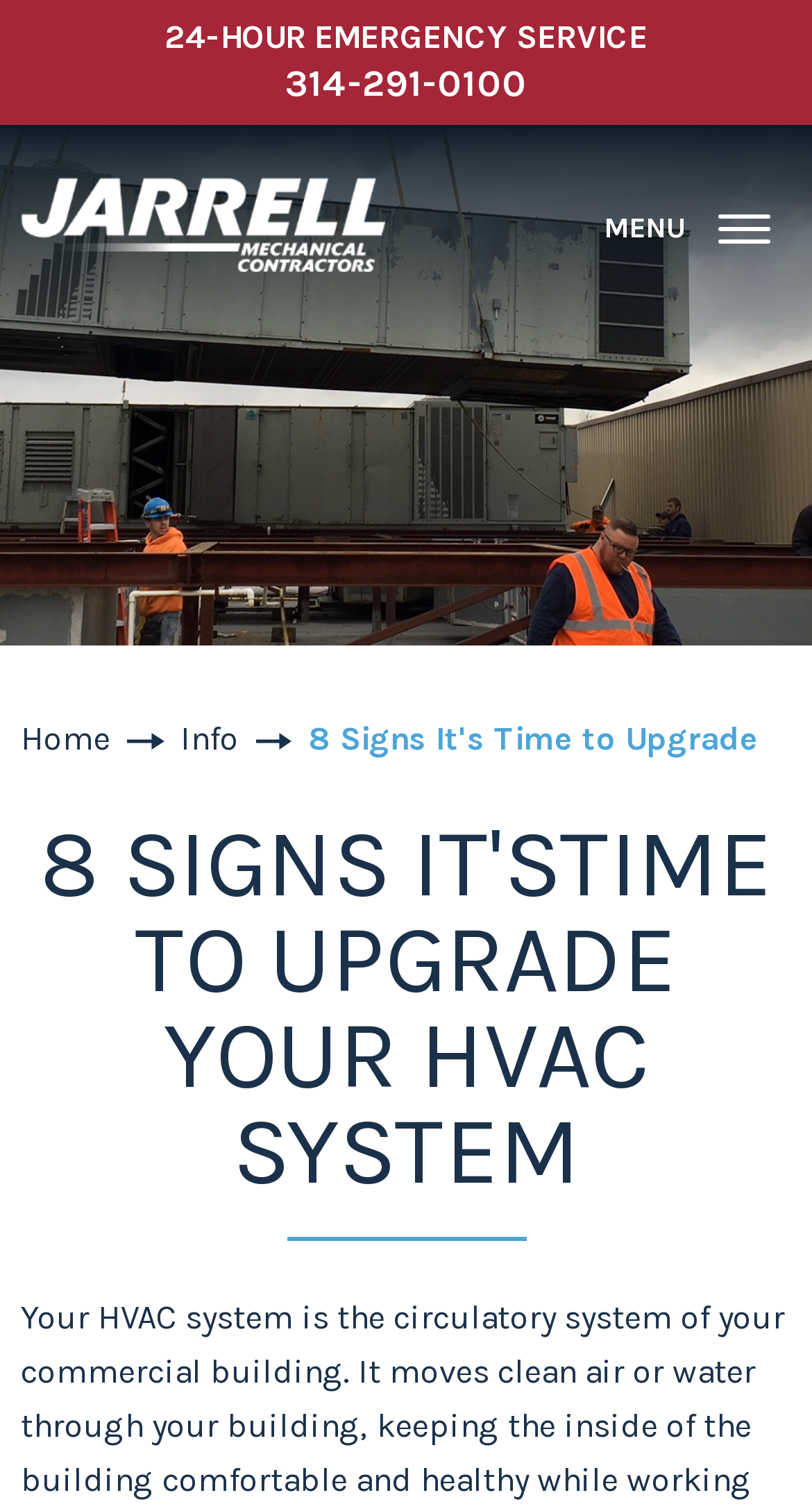Deliver a detailed narrative of the webpage's visual and textual elements.

The webpage is about Jarrell Mechanical, a company that provides HVAC services. At the top left corner, there is a link to their 24-hour emergency service with a phone number. Next to it, there is a Jarrell logo, which is an image. 

On the top right side, there is a menu with a "MENU" label. Below the menu, there are several links to different sections of the website, including "COMPANY", "HVAC", "PLUMBING", "CONTROLS", "OUR WORK", "INFO", and "CONTACT". 

Below the links, there is a navigation section with breadcrumbs, showing the current page's location in the website's hierarchy. The breadcrumbs consist of three links: "Home", "Info", and "8 Signs It's Time to Upgrade". 

The main content of the webpage is a heading that reads "8 SIGNS IT'S TIME TO UPGRADE YOUR HVAC SYSTEM", which suggests that the page will discuss signs that indicate it's time to upgrade one's HVAC system.